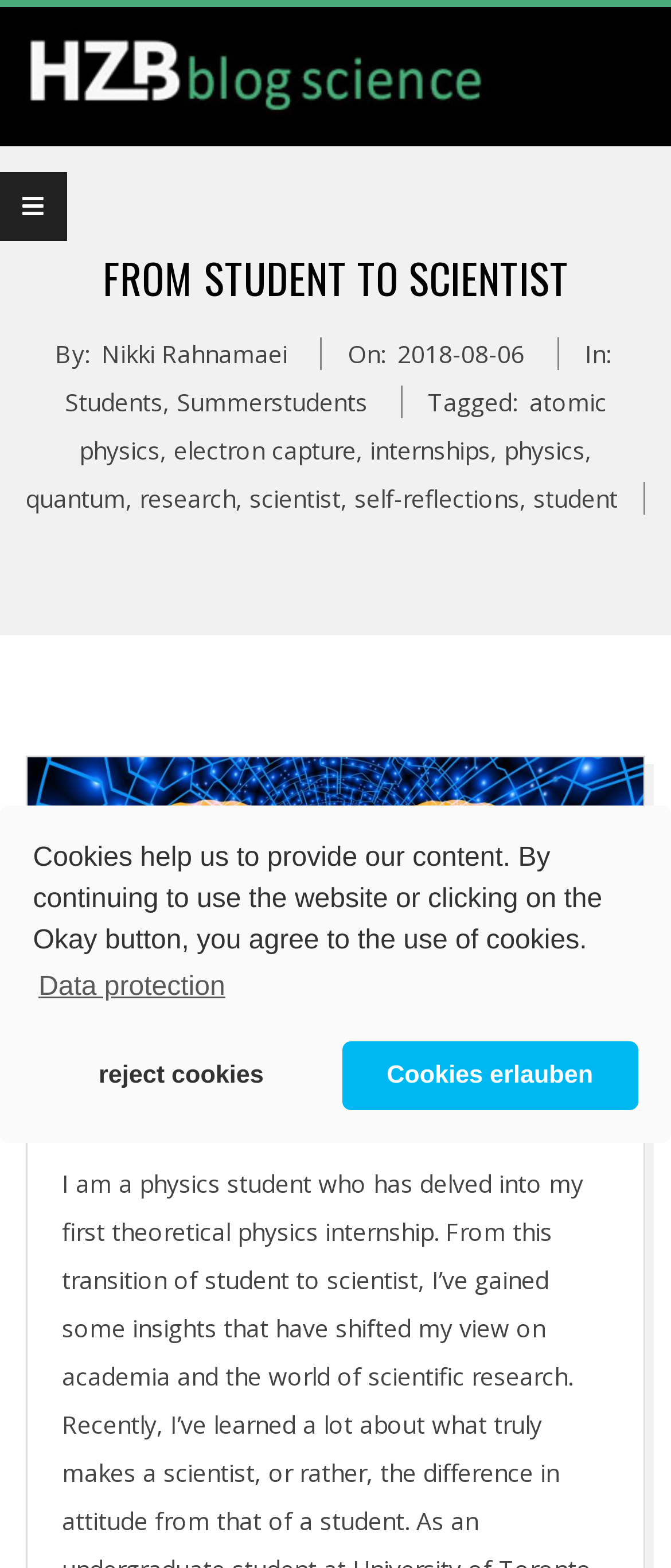Who is the author of the blog post?
Using the image as a reference, answer the question with a short word or phrase.

Nikki Rahnamaei